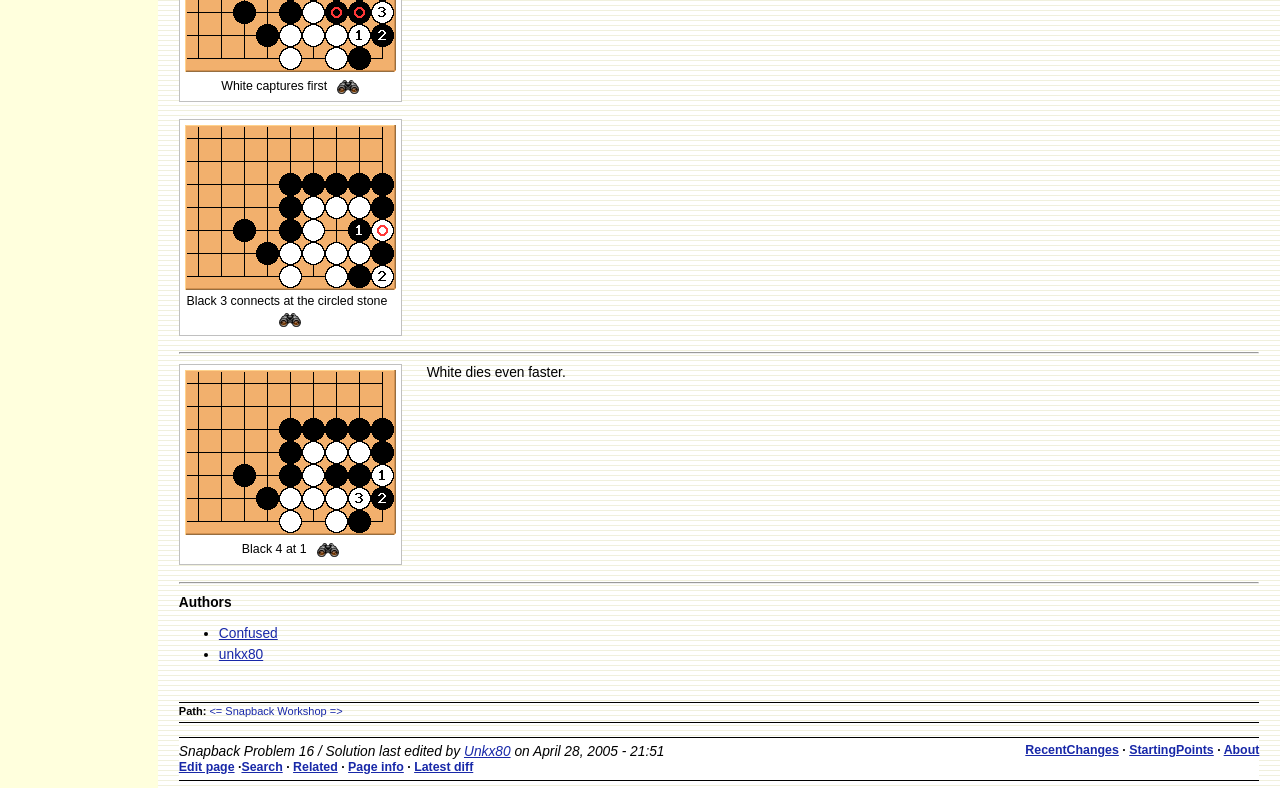Give a concise answer of one word or phrase to the question: 
What is the last edited date of the Snapback Problem 16 solution?

April 28, 2005 - 21:51